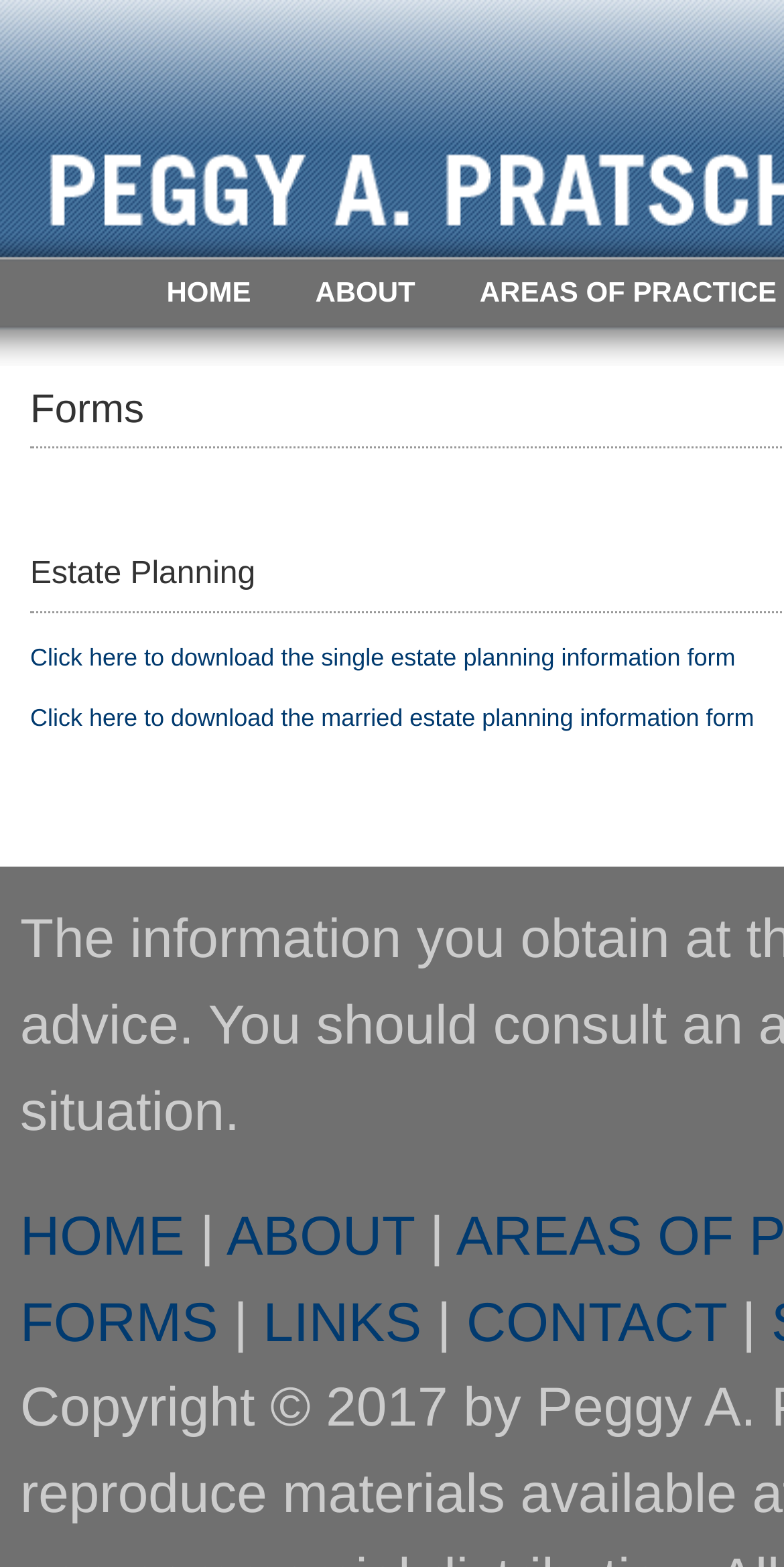Are there any footer links on the page?
Look at the image and respond with a one-word or short-phrase answer.

Yes